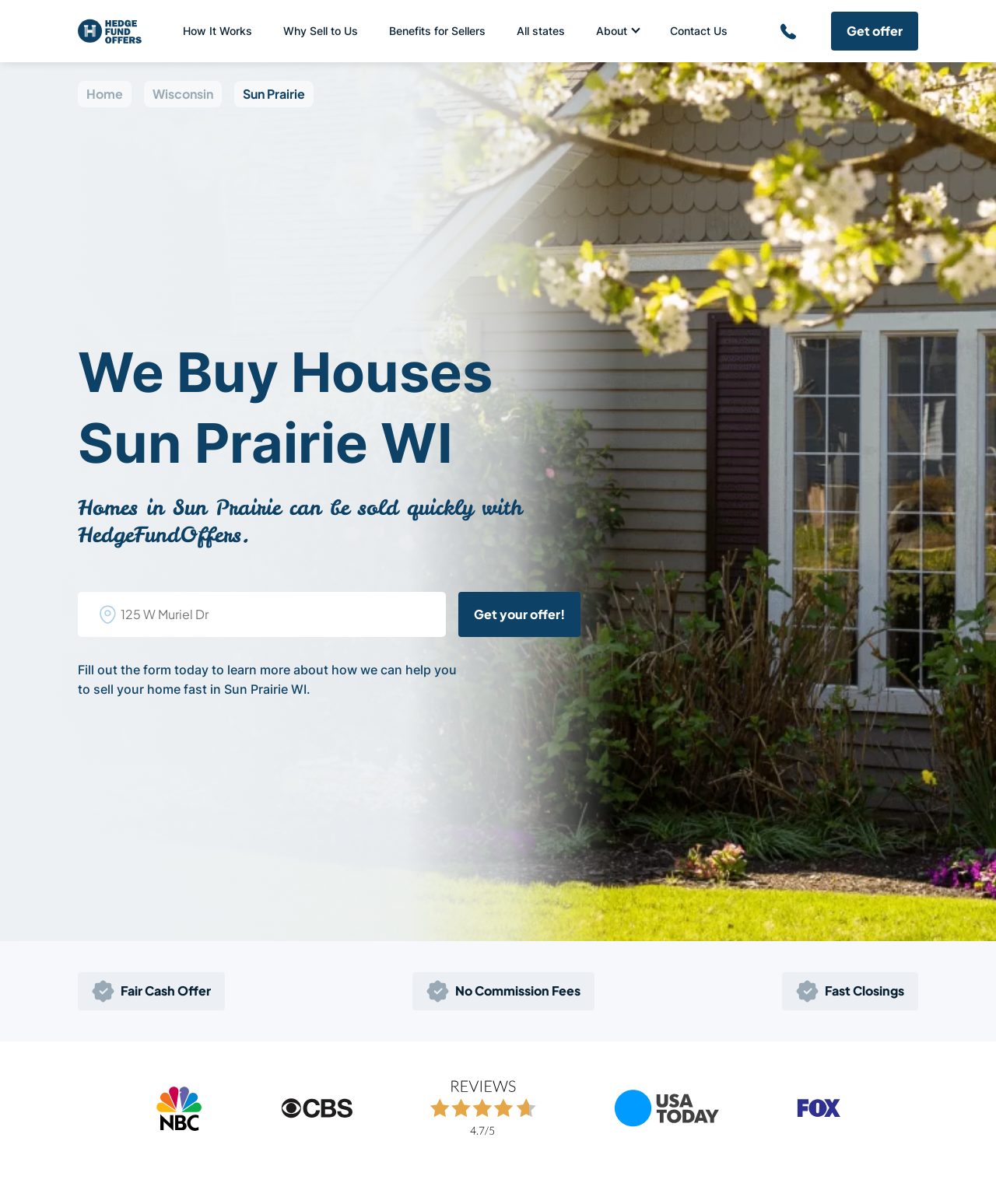Find the bounding box coordinates of the area to click in order to follow the instruction: "Click on 'Get offer Get'".

[0.834, 0.01, 0.922, 0.042]